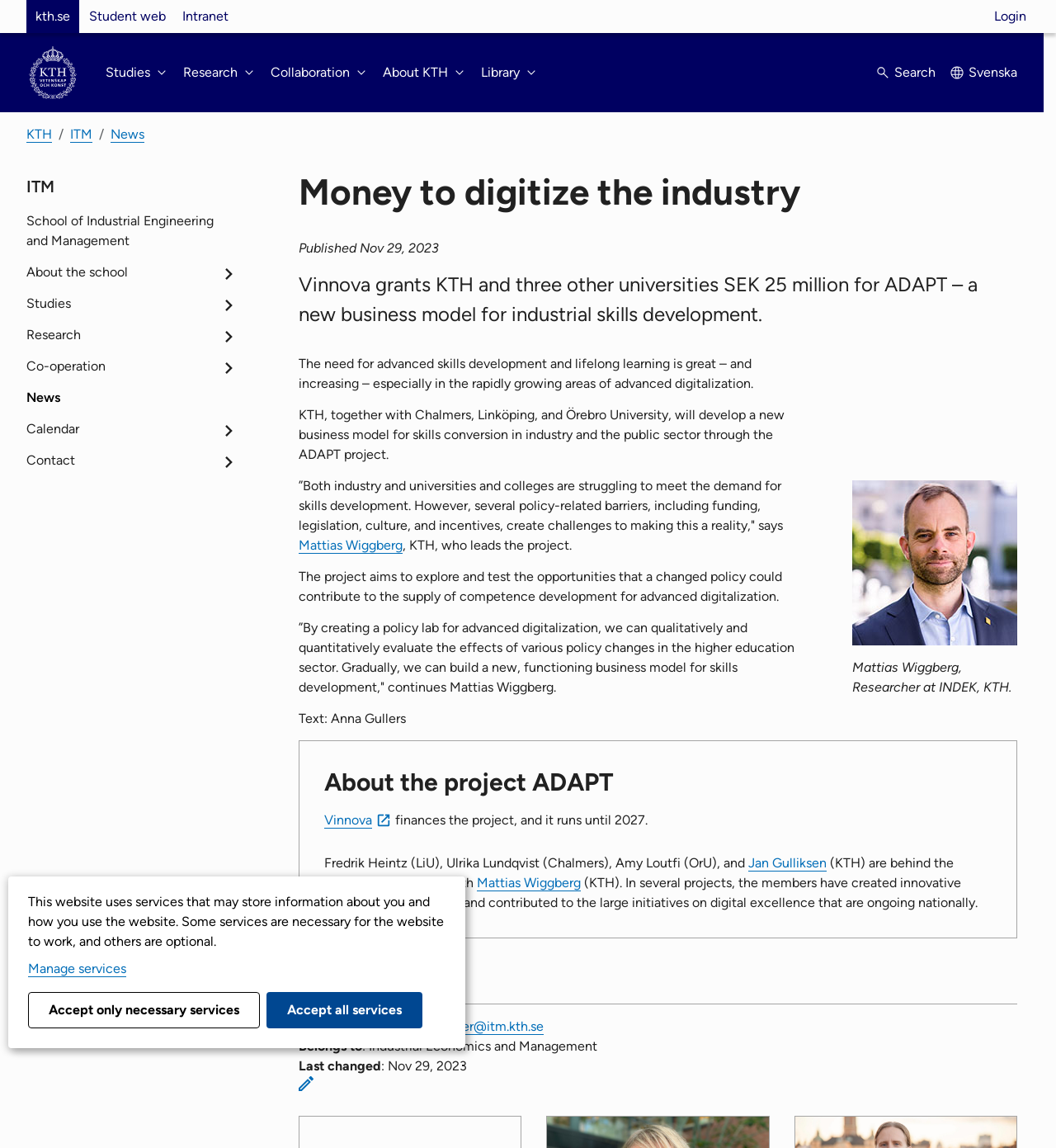Could you determine the bounding box coordinates of the clickable element to complete the instruction: "Go to the 'News' page"? Provide the coordinates as four float numbers between 0 and 1, i.e., [left, top, right, bottom].

[0.105, 0.11, 0.137, 0.124]